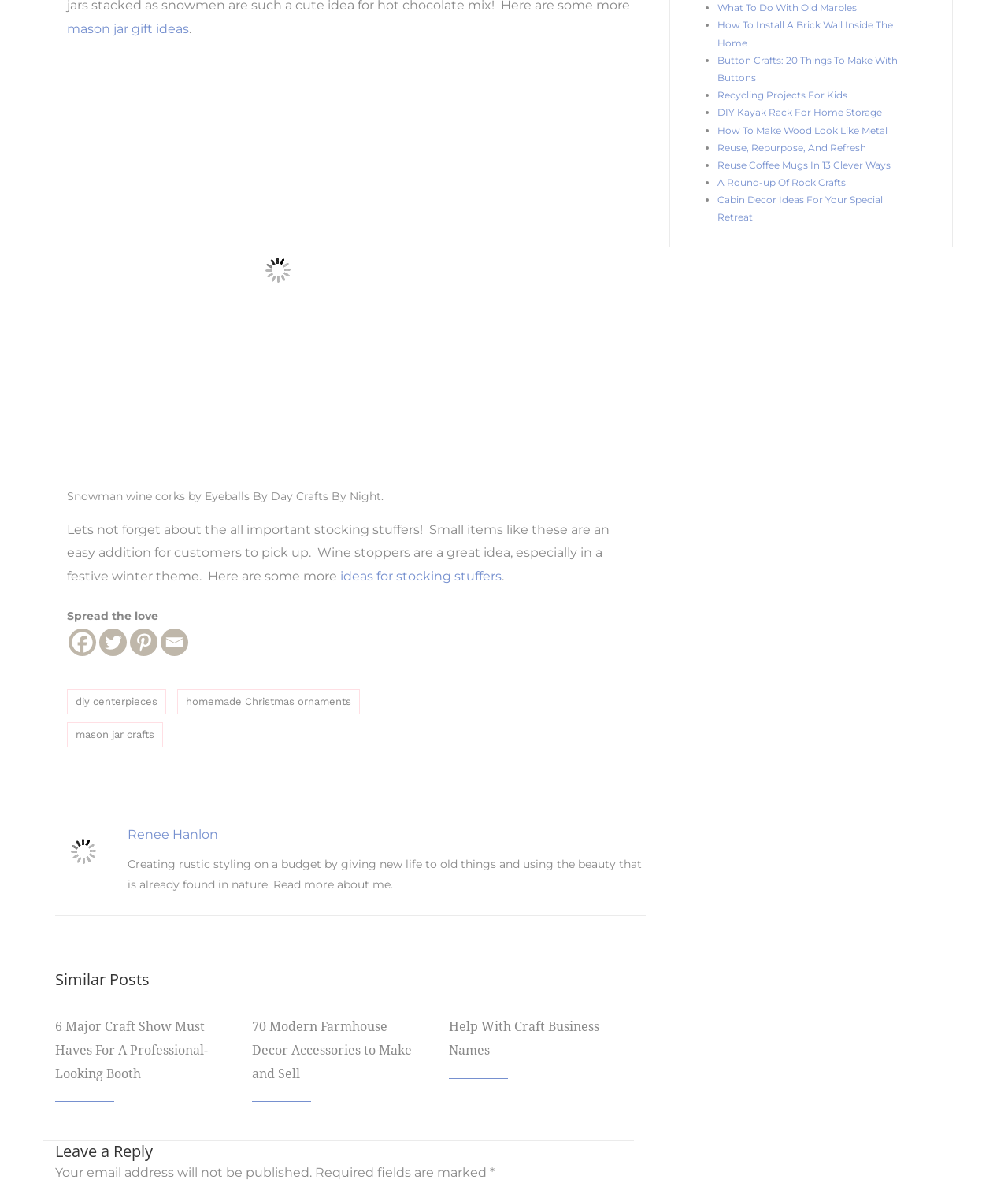Identify the bounding box coordinates of the part that should be clicked to carry out this instruction: "Read more about the author".

[0.271, 0.735, 0.388, 0.746]